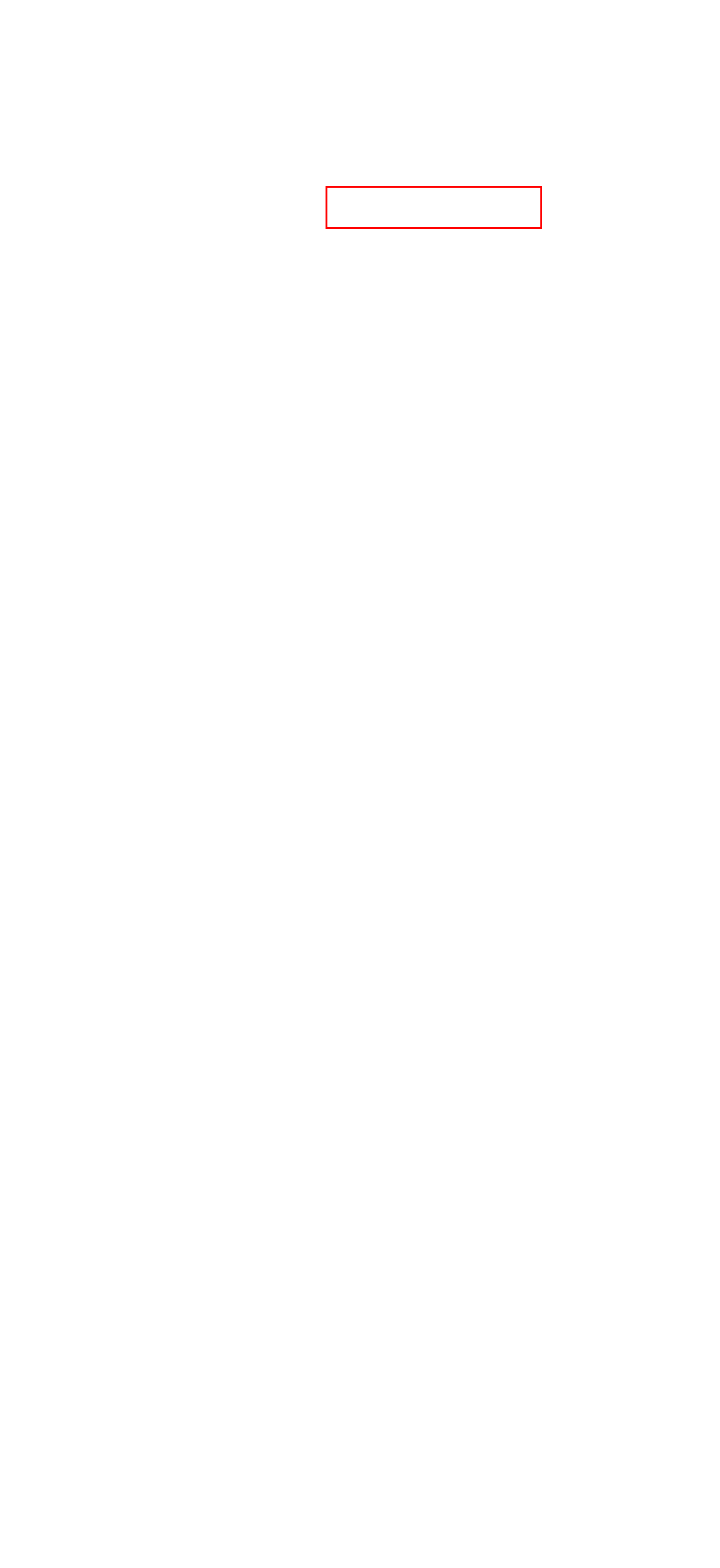You are presented with a screenshot of a webpage containing a red bounding box around a particular UI element. Select the best webpage description that matches the new webpage after clicking the element within the bounding box. Here are the candidates:
A. Latest Comic Book News, Reviews & Updates | Flickering Myth
B. Latest TV News, Reviews & Updates - Flickering Myth
C. Write for Flickering Myth | Flickering Myth
D. Interviews Archives - Flickering Myth
E. Flickering Myth Privacy Policy and Cookie Disclaimer | Flickering Myth
F. About Flickering Myth | Flickering Myth
G. Latest Video Game News, Reviews & Updates | Flickering Myth
H. Toys Archives - Flickering Myth

G